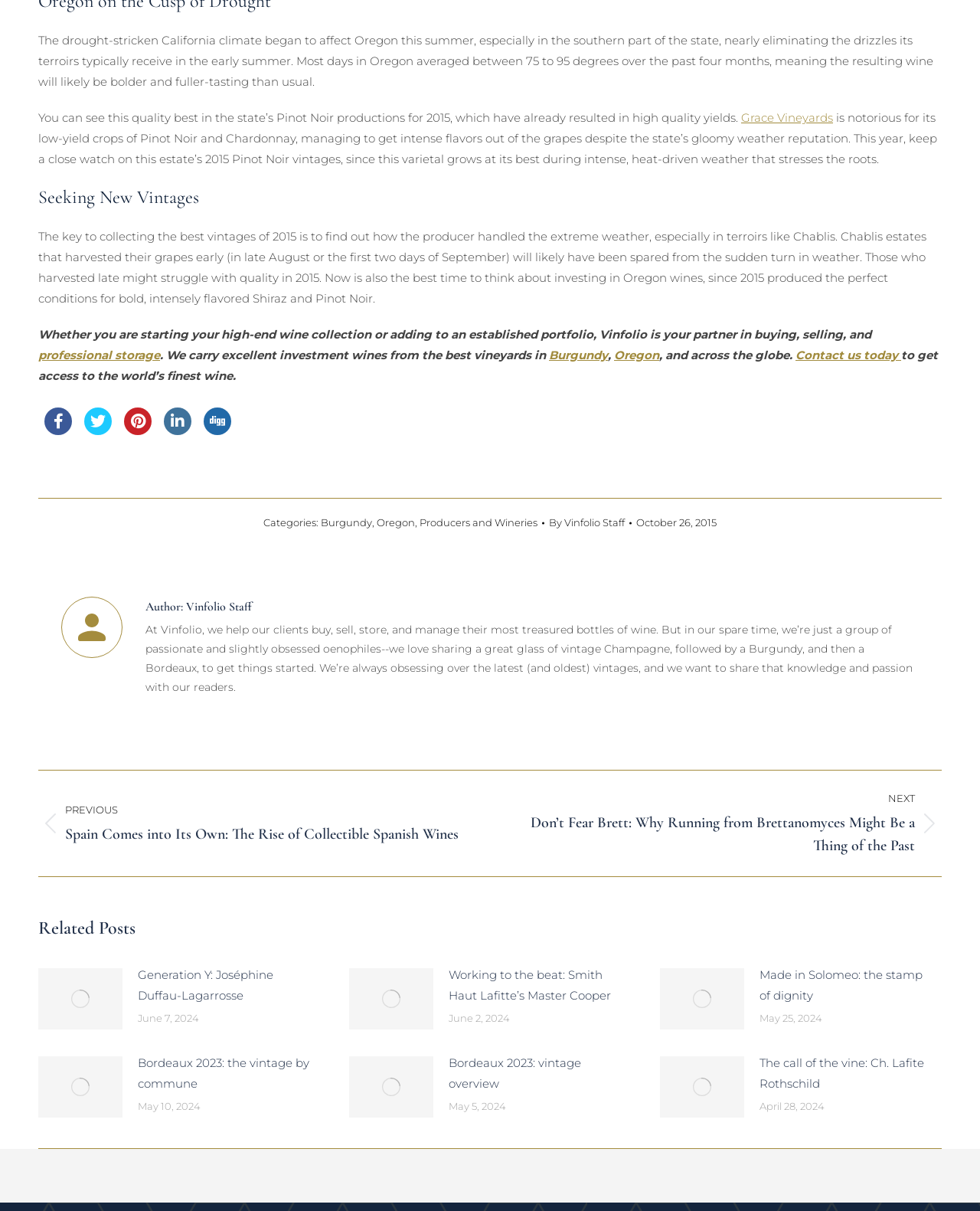What is the purpose of Vinfolio?
Relying on the image, give a concise answer in one word or a brief phrase.

Buy, sell, store, and manage wine